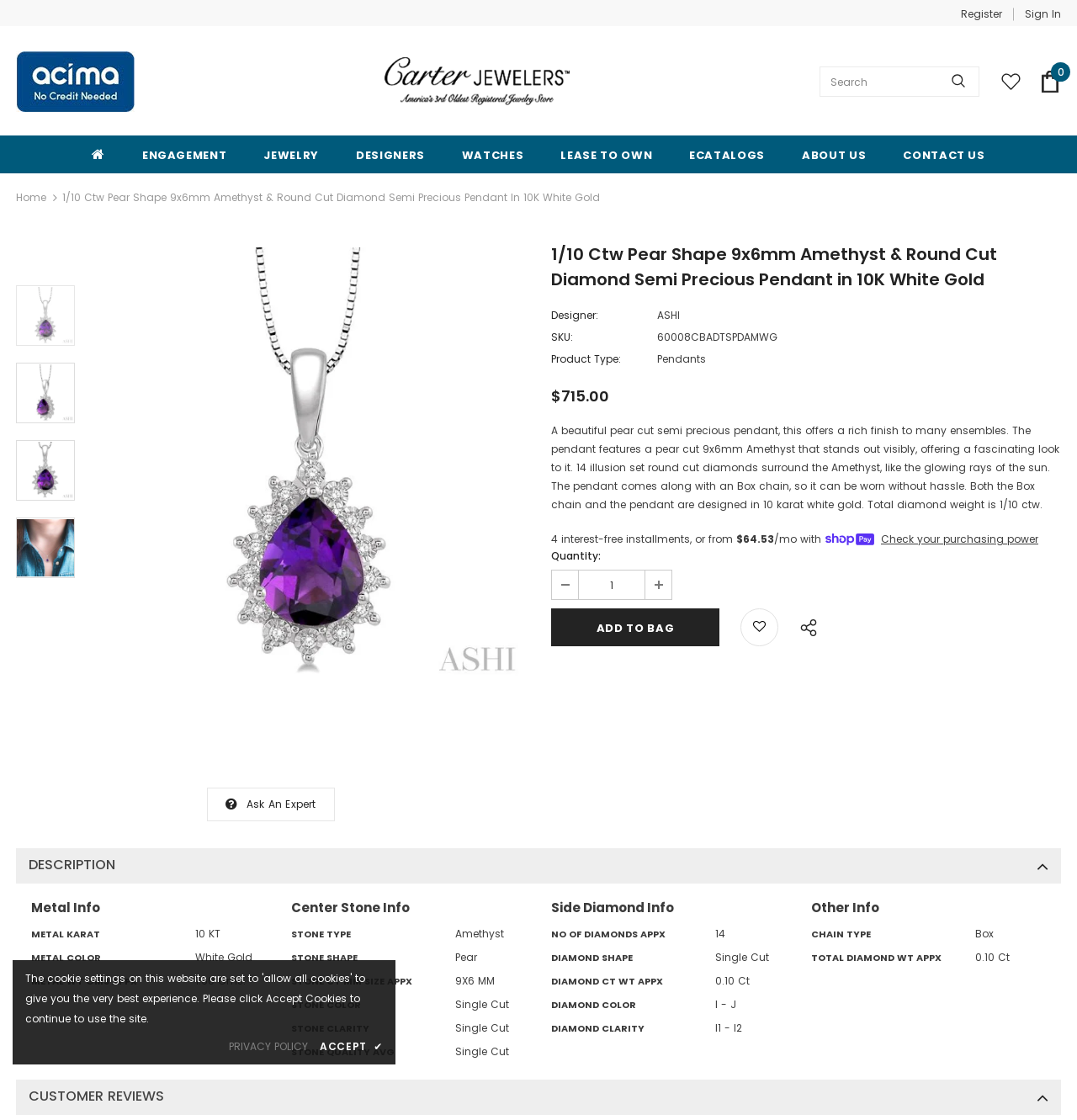Please determine the bounding box coordinates, formatted as (top-left x, top-left y, bottom-right x, bottom-right y), with all values as floating point numbers between 0 and 1. Identify the bounding box of the region described as: 0

[0.965, 0.063, 0.985, 0.082]